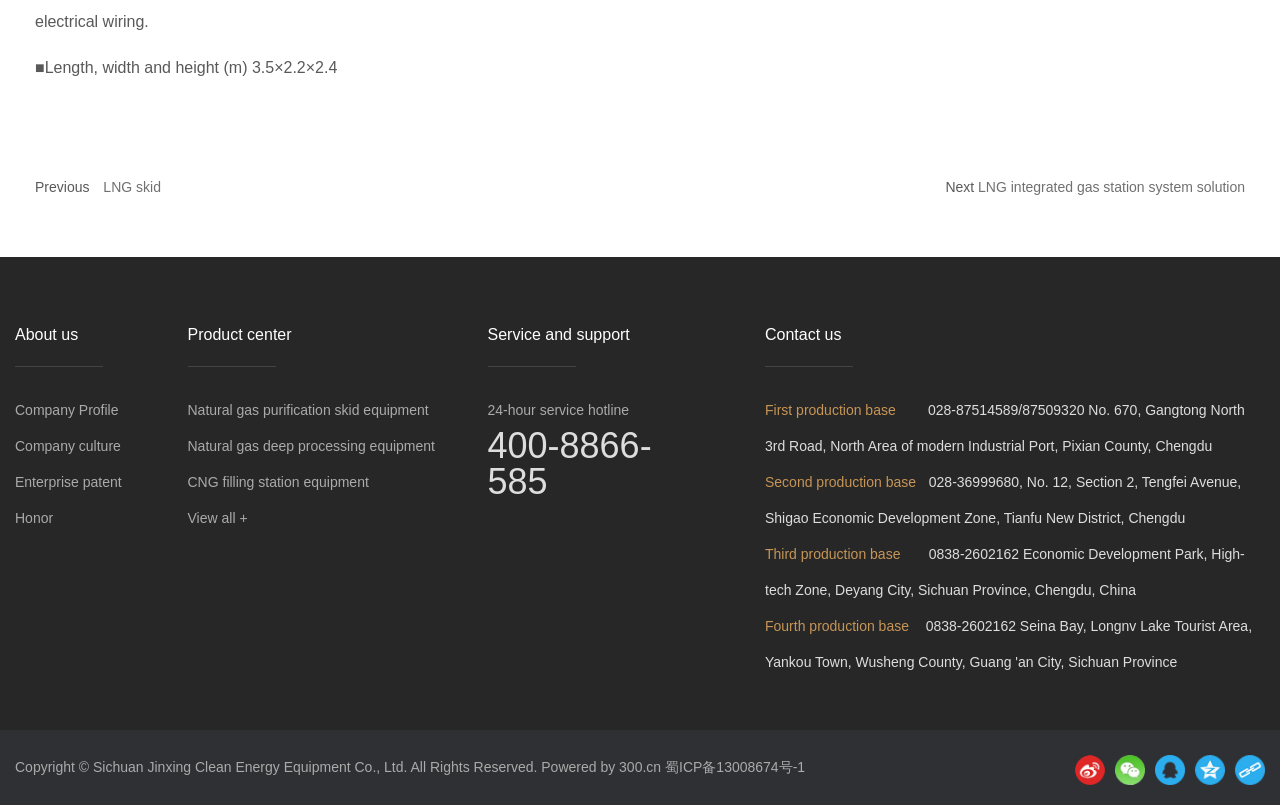Identify the bounding box of the HTML element described as: "LNG skid".

[0.081, 0.22, 0.126, 0.24]